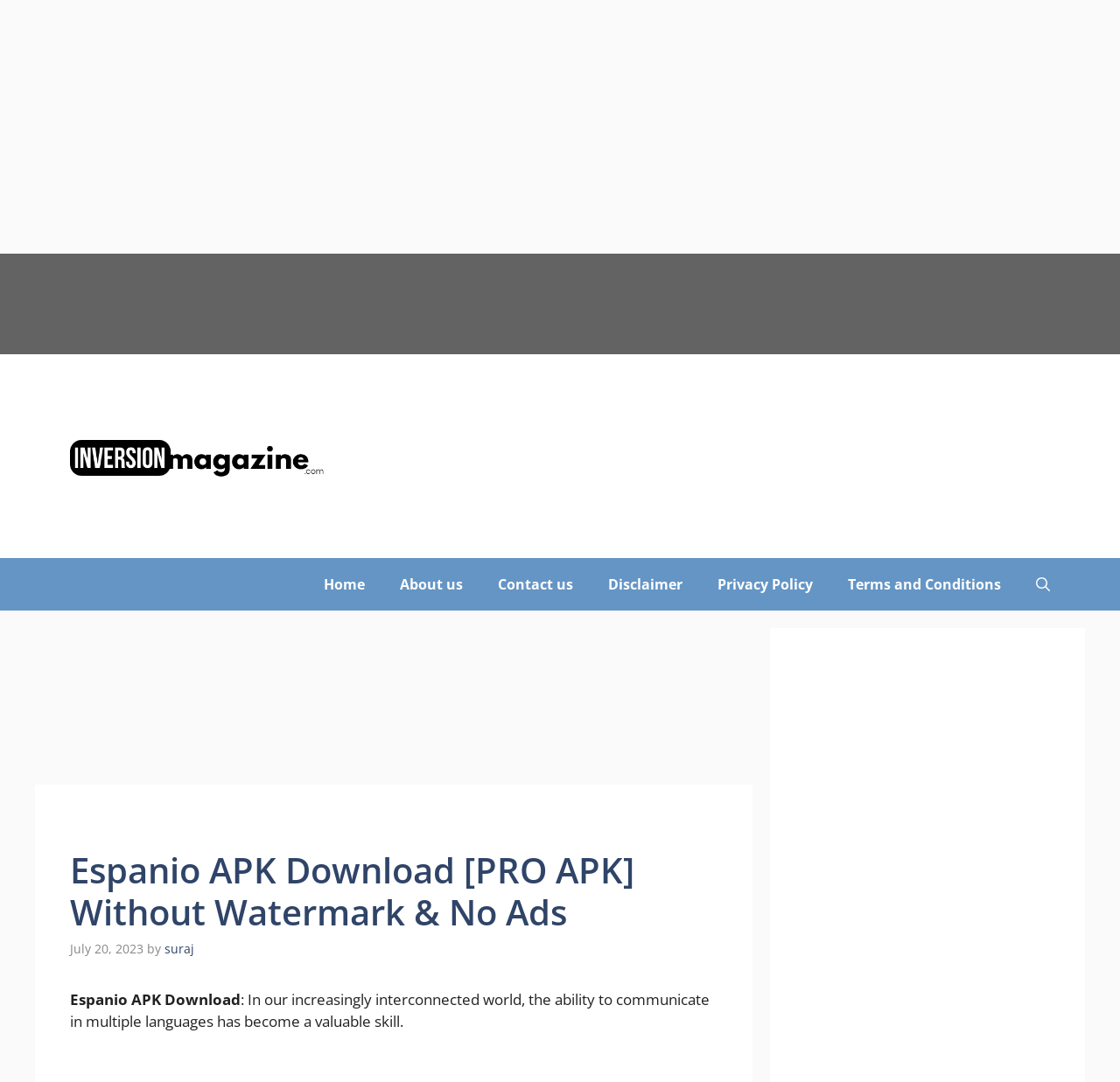Locate the bounding box coordinates of the element I should click to achieve the following instruction: "Check the 'Inversion Magazine' website".

[0.062, 0.411, 0.289, 0.429]